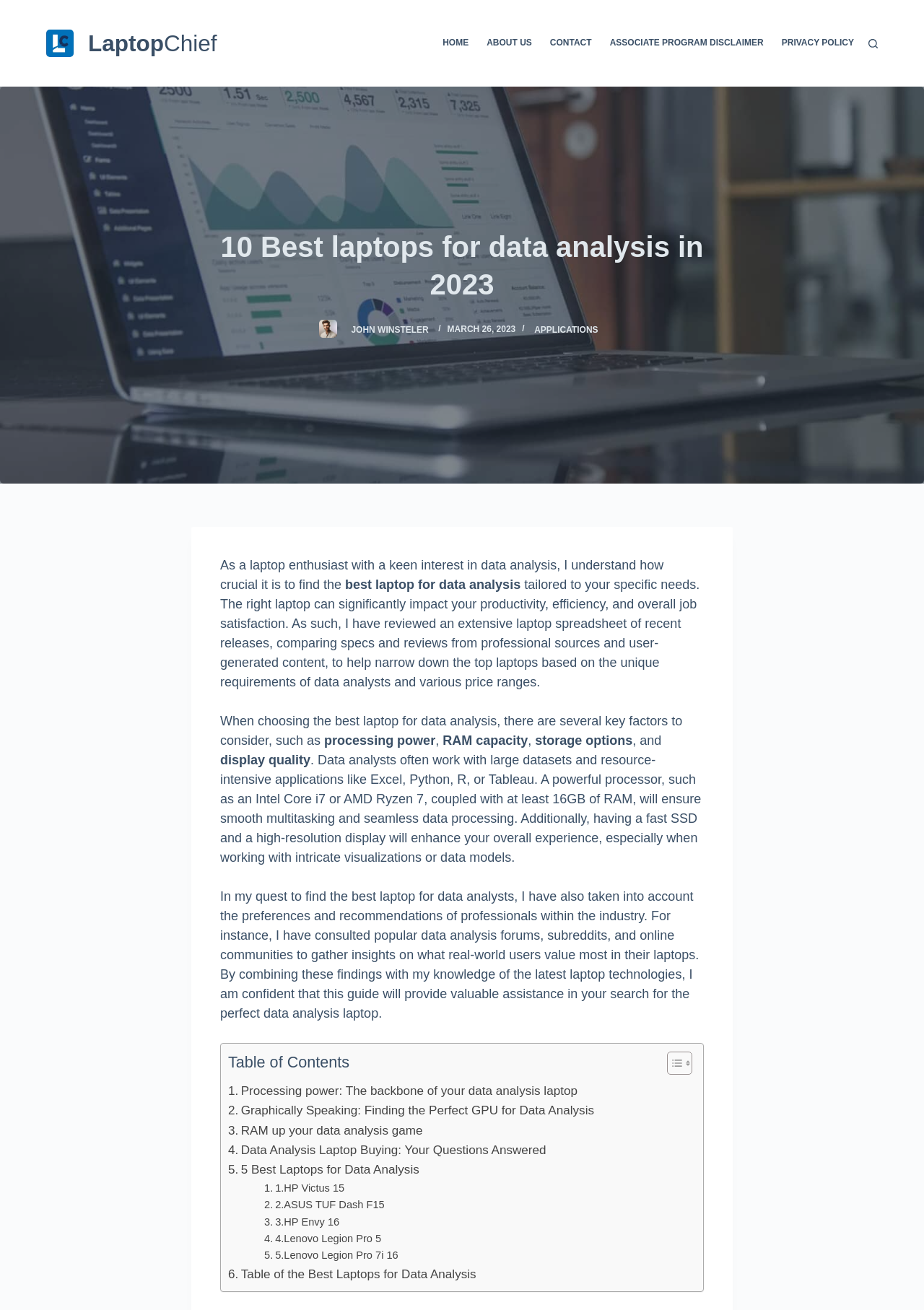Provide a short answer using a single word or phrase for the following question: 
How many laptops are reviewed on this webpage?

10